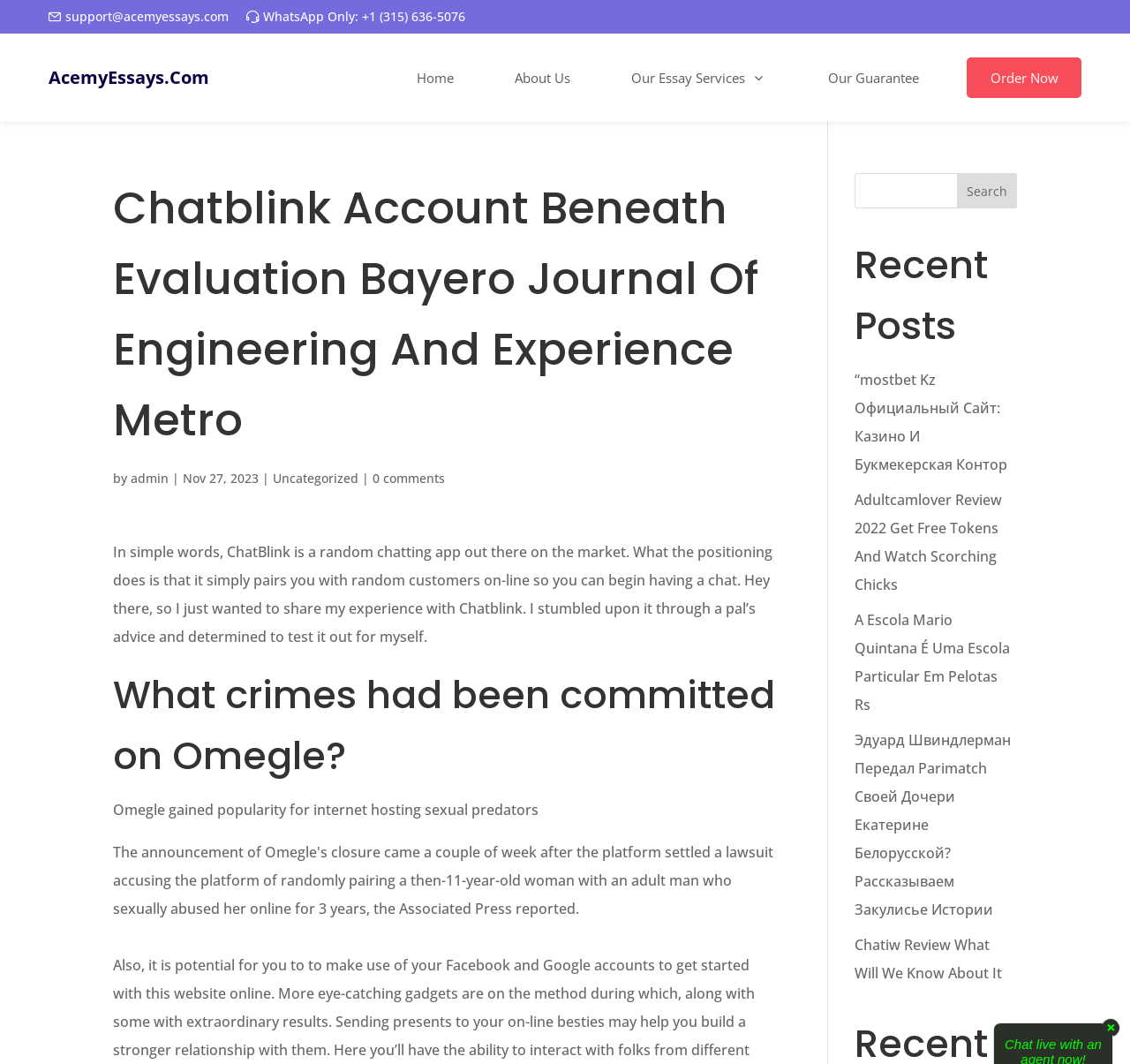From the screenshot, find the bounding box of the UI element matching this description: "Home". Supply the bounding box coordinates in the form [left, top, right, bottom], each a float between 0 and 1.

[0.369, 0.063, 0.402, 0.083]